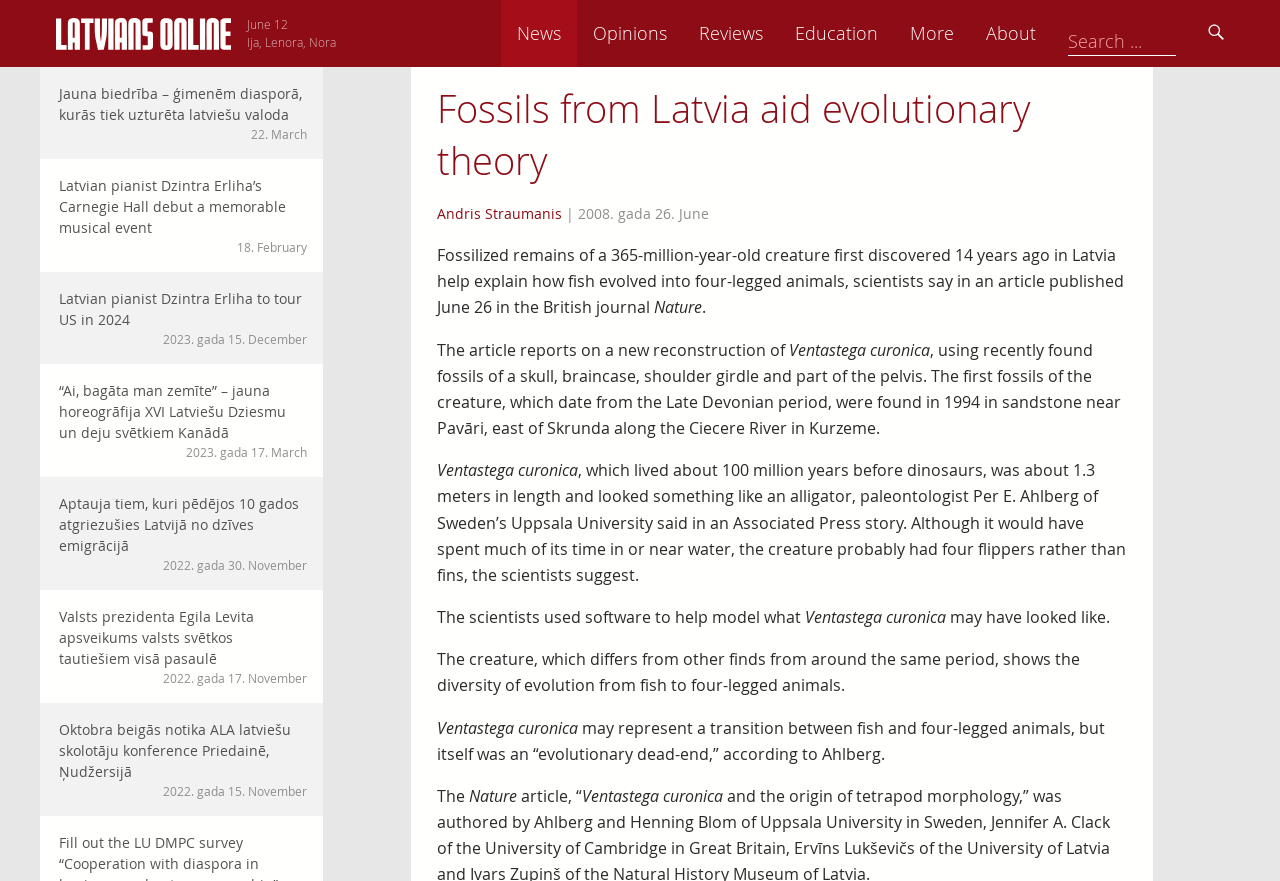Analyze the image and provide a detailed answer to the question: Where was the first fossil of the creature found?

The answer can be found in the article text, where it is mentioned that 'The first fossils of the creature, which date from the Late Devonian period, were found in 1994 in sandstone near Pavāri, east of Skrunda along the Ciecere River in Kurzeme.'.